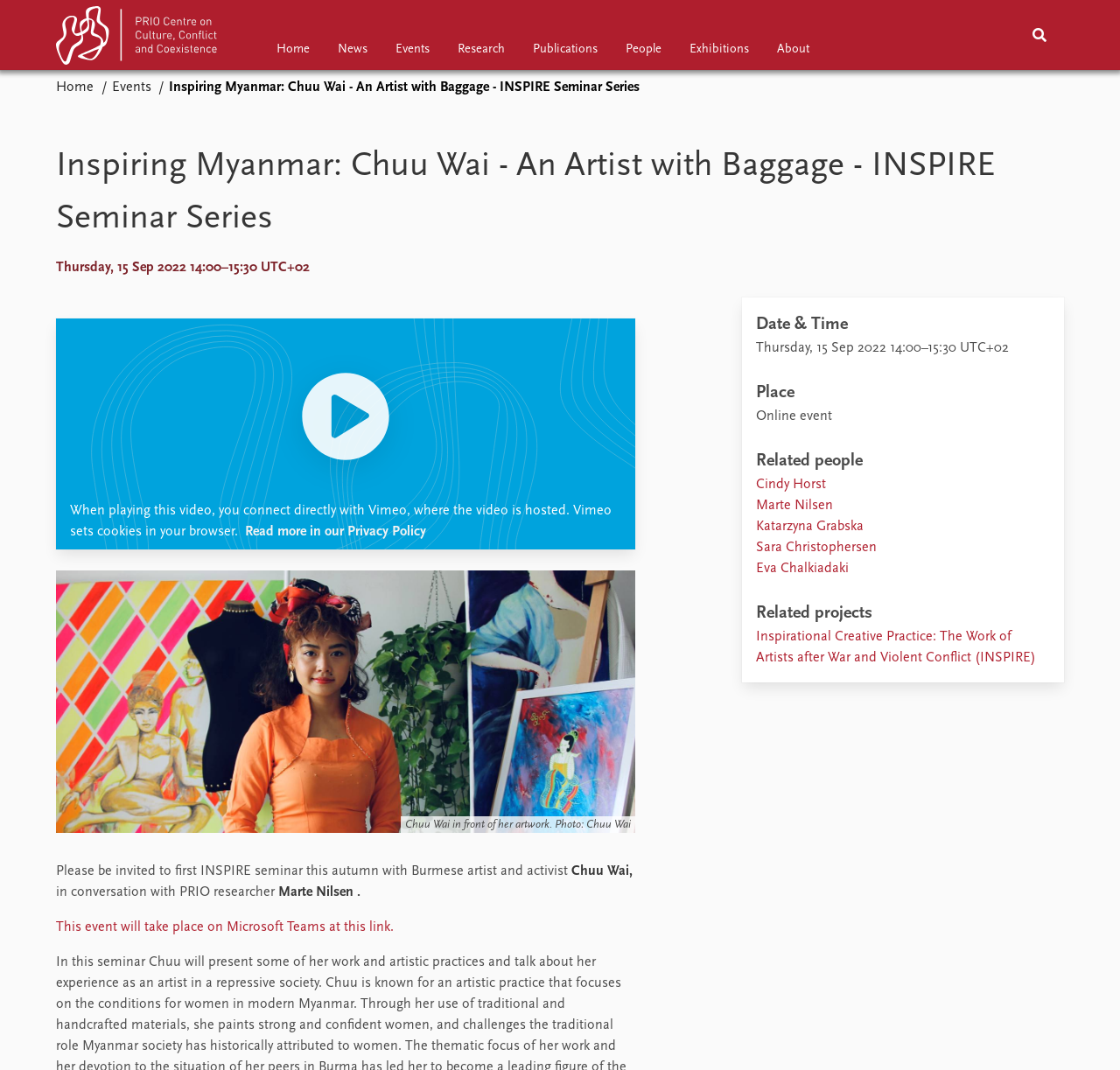What is the event title?
Carefully analyze the image and provide a thorough answer to the question.

I found the event title by looking at the main heading of the webpage, which is 'Inspiring Myanmar: Chuu Wai - An Artist with Baggage - INSPIRE Seminar Series'. The event title is the main part of this heading, excluding the seminar series information.